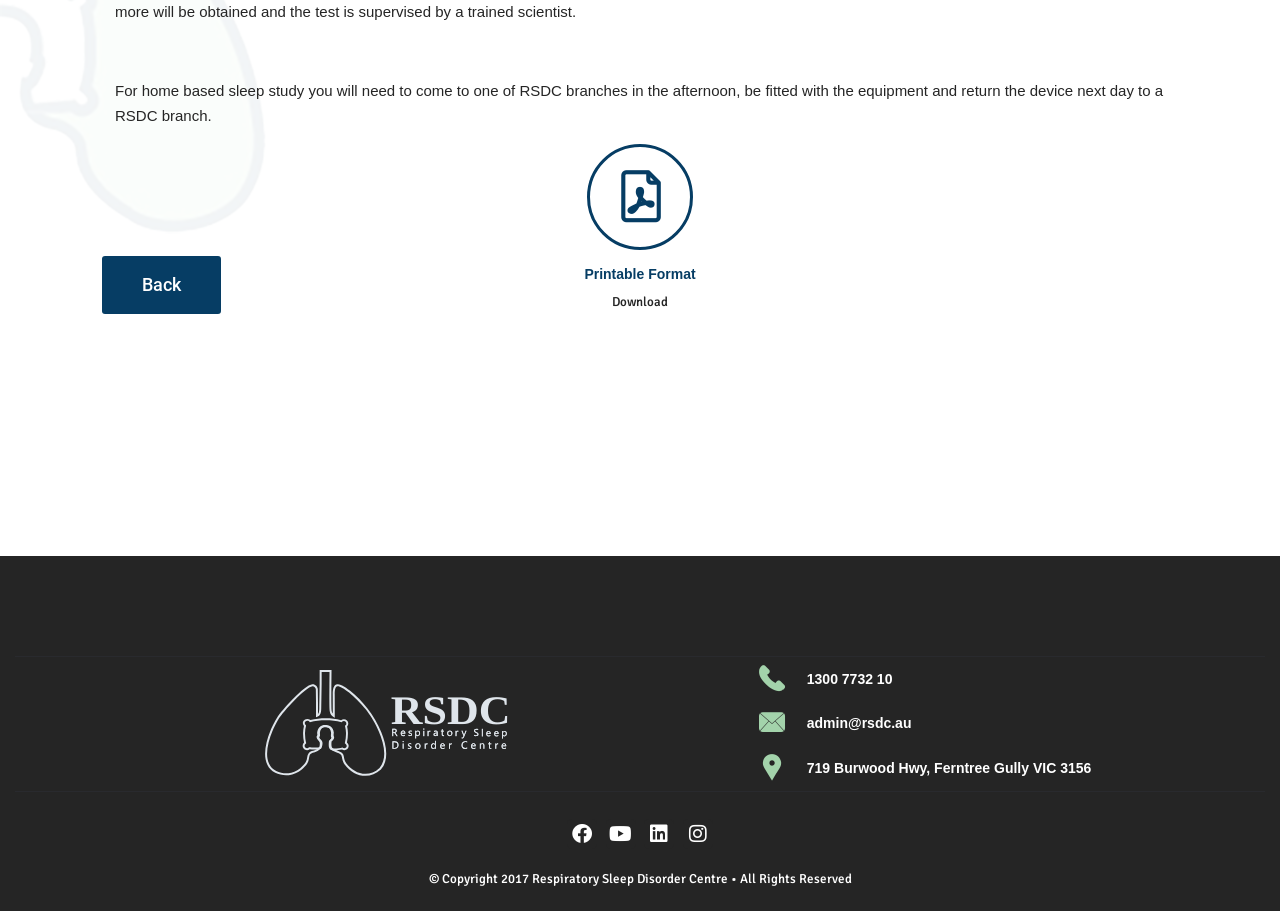Based on the element description: "Back", identify the bounding box coordinates for this UI element. The coordinates must be four float numbers between 0 and 1, listed as [left, top, right, bottom].

[0.078, 0.278, 0.174, 0.346]